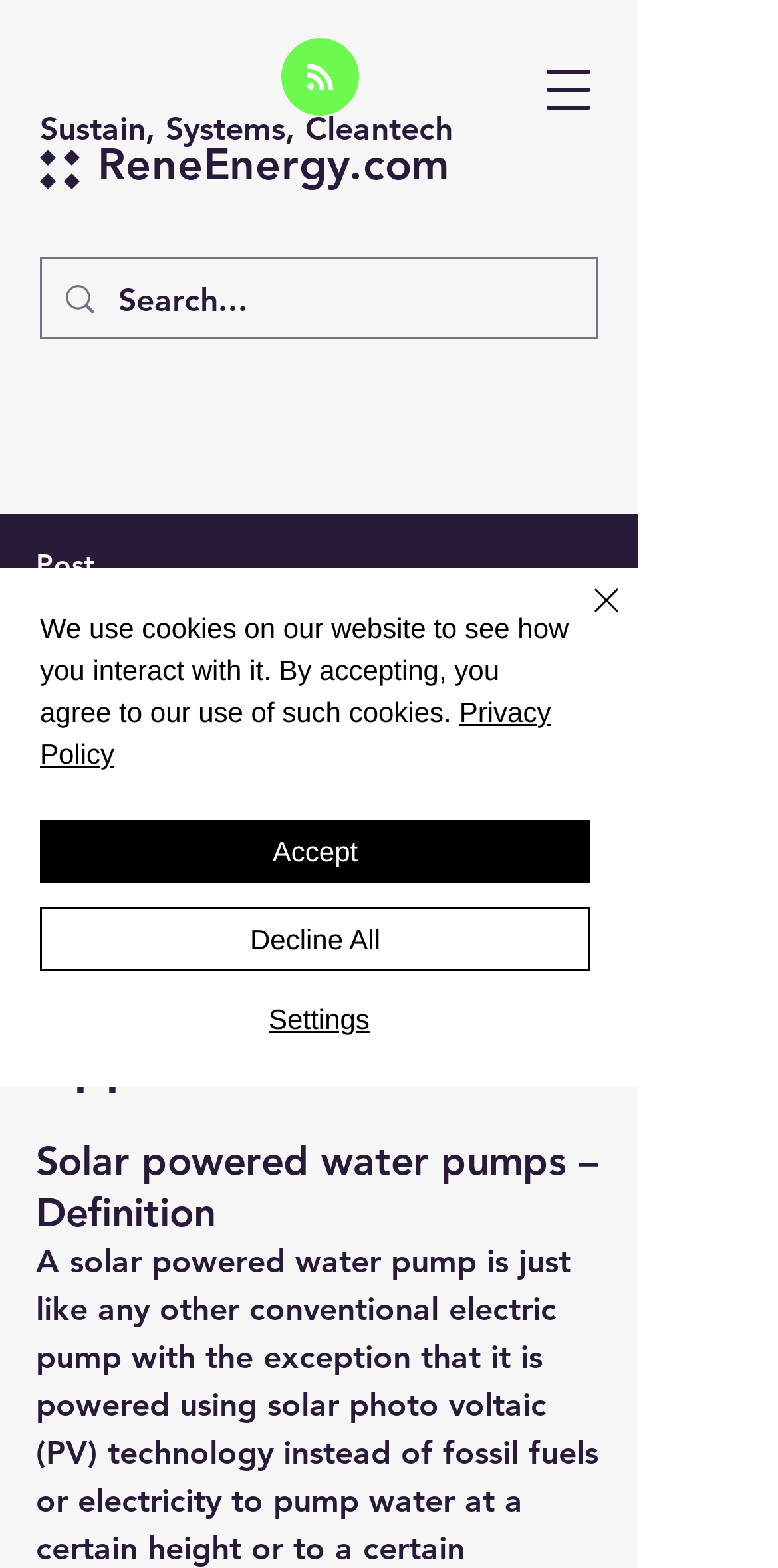Can you pinpoint the bounding box coordinates for the clickable element required for this instruction: "Go to Homepage"? The coordinates should be four float numbers between 0 and 1, i.e., [left, top, right, bottom].

[0.051, 0.096, 0.103, 0.121]